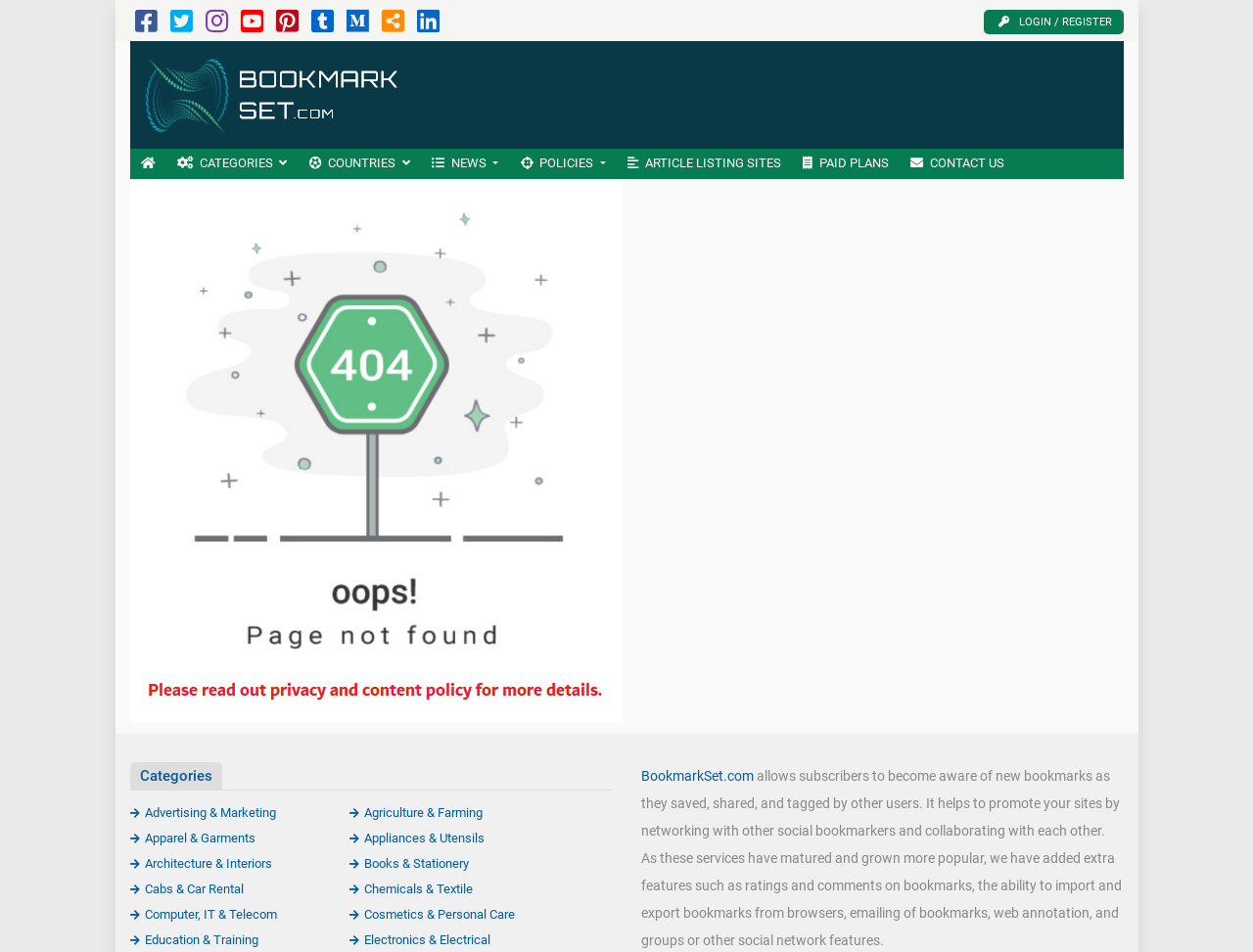Based on the visual content of the image, answer the question thoroughly: What is the position of the 'CONTACT US' link?

The 'CONTACT US' link is located at the bottom right corner of the webpage, with a bounding box coordinate of [0.718, 0.156, 0.81, 0.188].